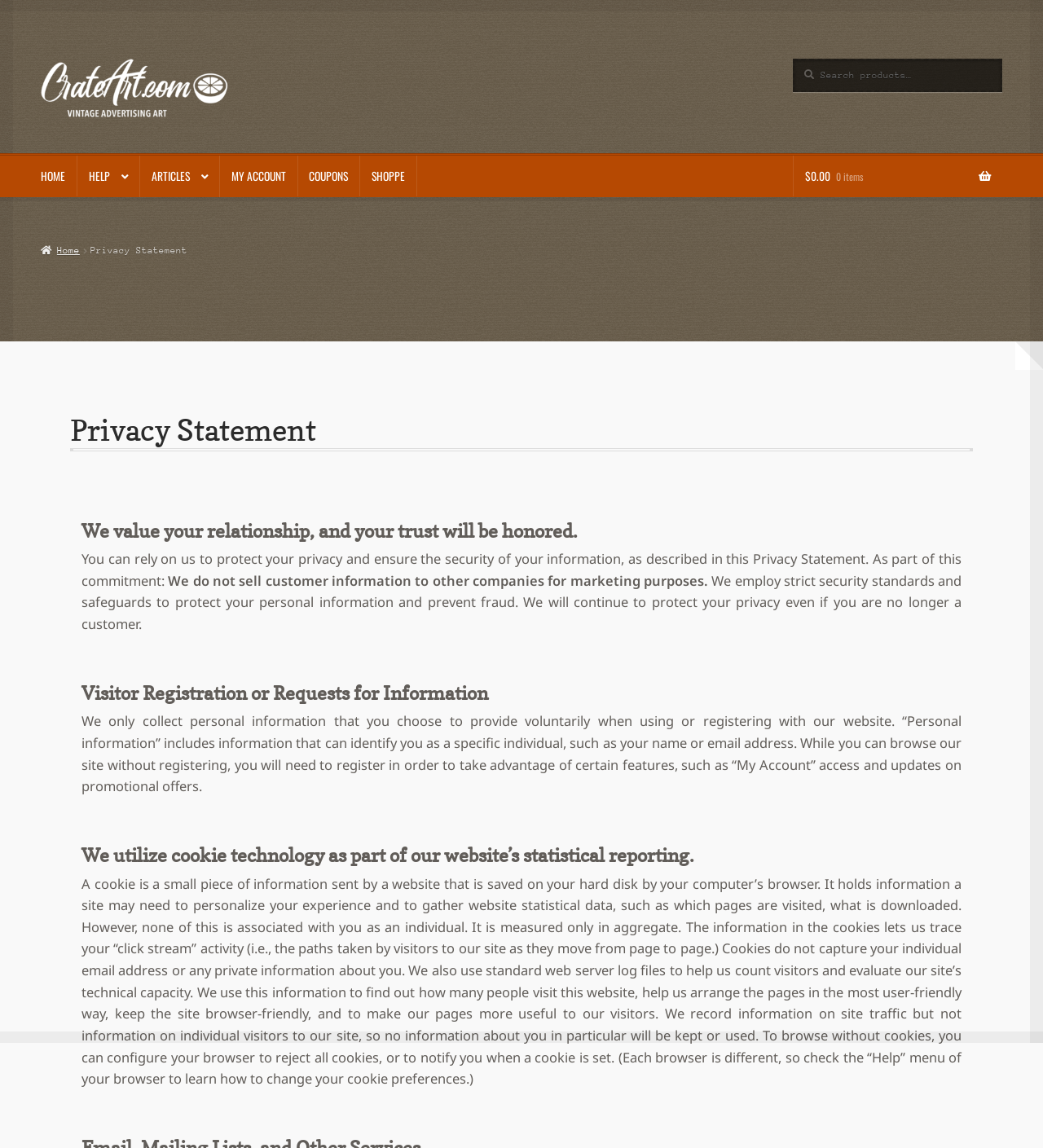Write an exhaustive caption that covers the webpage's main aspects.

The webpage is titled "Privacy Statement | Crate Art" and has a navigation menu at the top left corner with links to "HOME", "HELP", "ARTICLES", "MY ACCOUNT", "COUPONS", and "SHOPPE". Next to the navigation menu is a search bar with a "Search" button. 

On the top right corner, there is a link to "Skip to navigation" and "Skip to content". Below the navigation menu, there is a breadcrumbs navigation with a link to "Home" and a text "Privacy Statement". 

The main content of the webpage is divided into sections, each with a heading. The first section has a heading "Privacy Statement" and a paragraph of text describing the company's commitment to protecting user privacy and security. 

The next section has a heading "We value your relationship, and your trust will be honored." and several paragraphs of text describing the company's policies on protecting user information, employing security standards, and preventing fraud. 

The following sections have headings "Visitor Registration or Requests for Information", "We utilize cookie technology as part of our website’s statistical reporting." and contain paragraphs of text describing the company's policies on collecting personal information, using cookies, and tracking website statistical data. 

Throughout the webpage, there are no images except for the Crate Art logo at the top left corner. The layout is organized with clear headings and concise text, making it easy to read and understand the company's privacy statement.